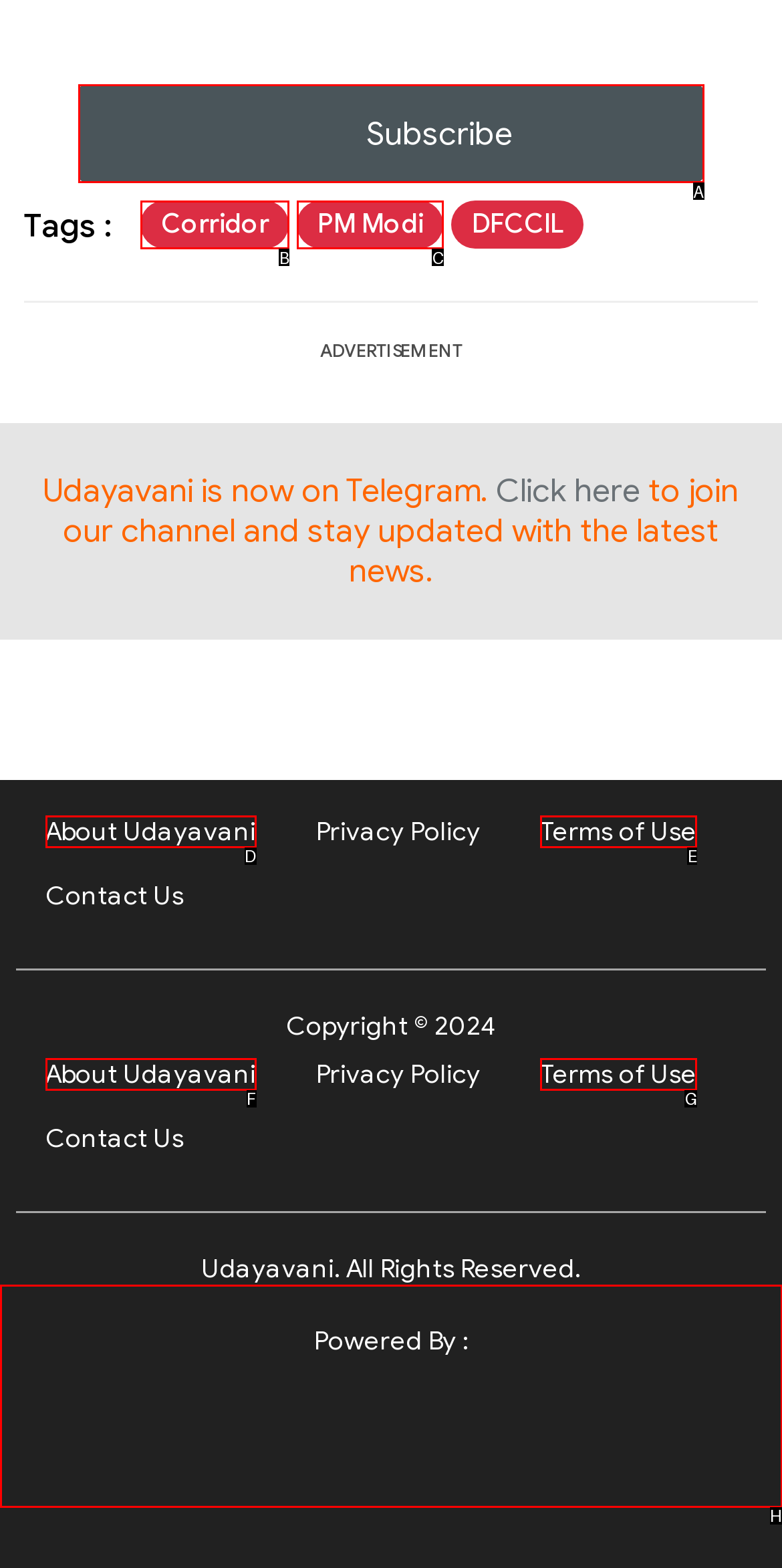Determine which HTML element fits the description: PM Modi. Answer with the letter corresponding to the correct choice.

C